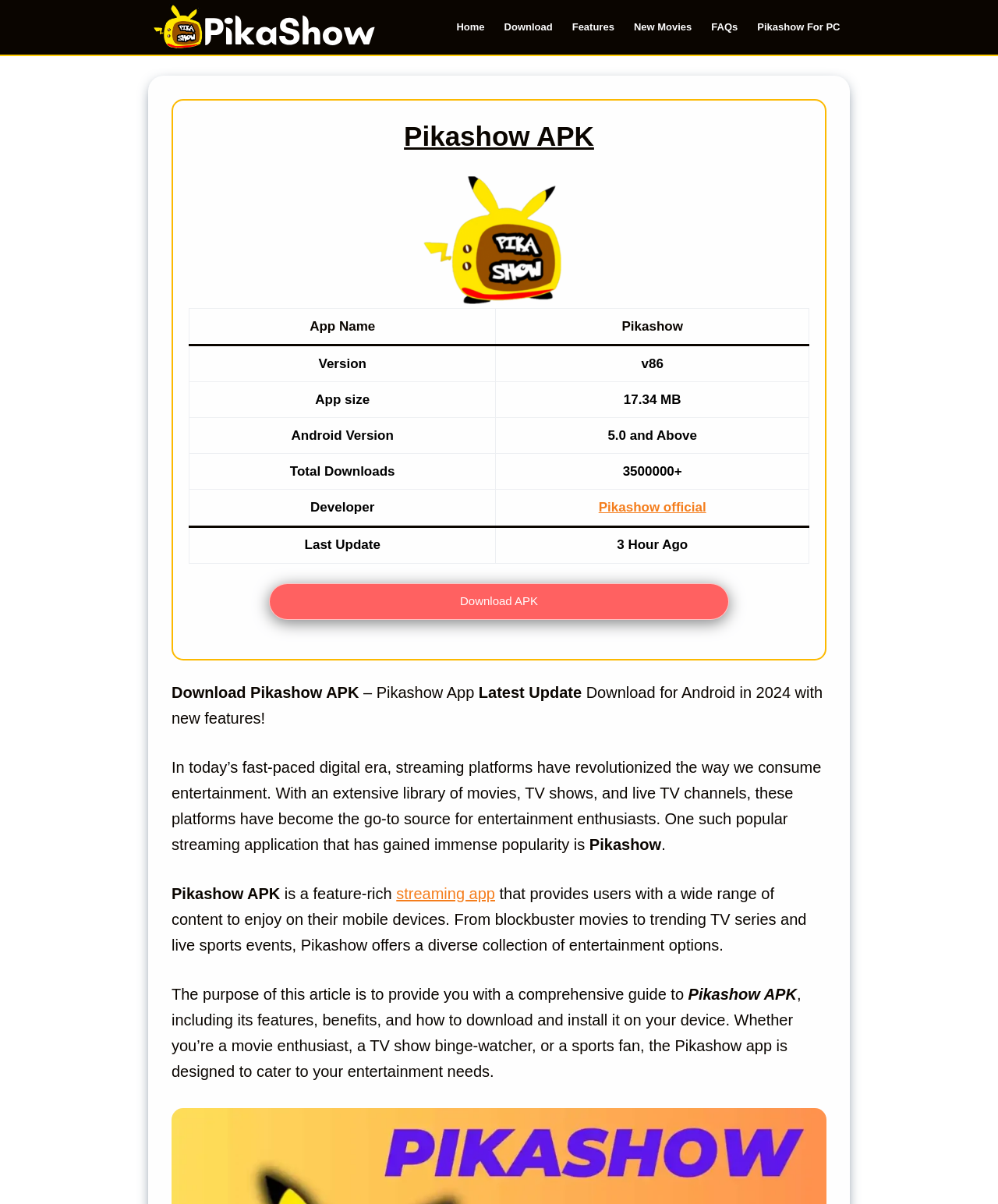Please identify the bounding box coordinates of the area that needs to be clicked to follow this instruction: "View the 'FAQs' page".

[0.703, 0.0, 0.749, 0.045]